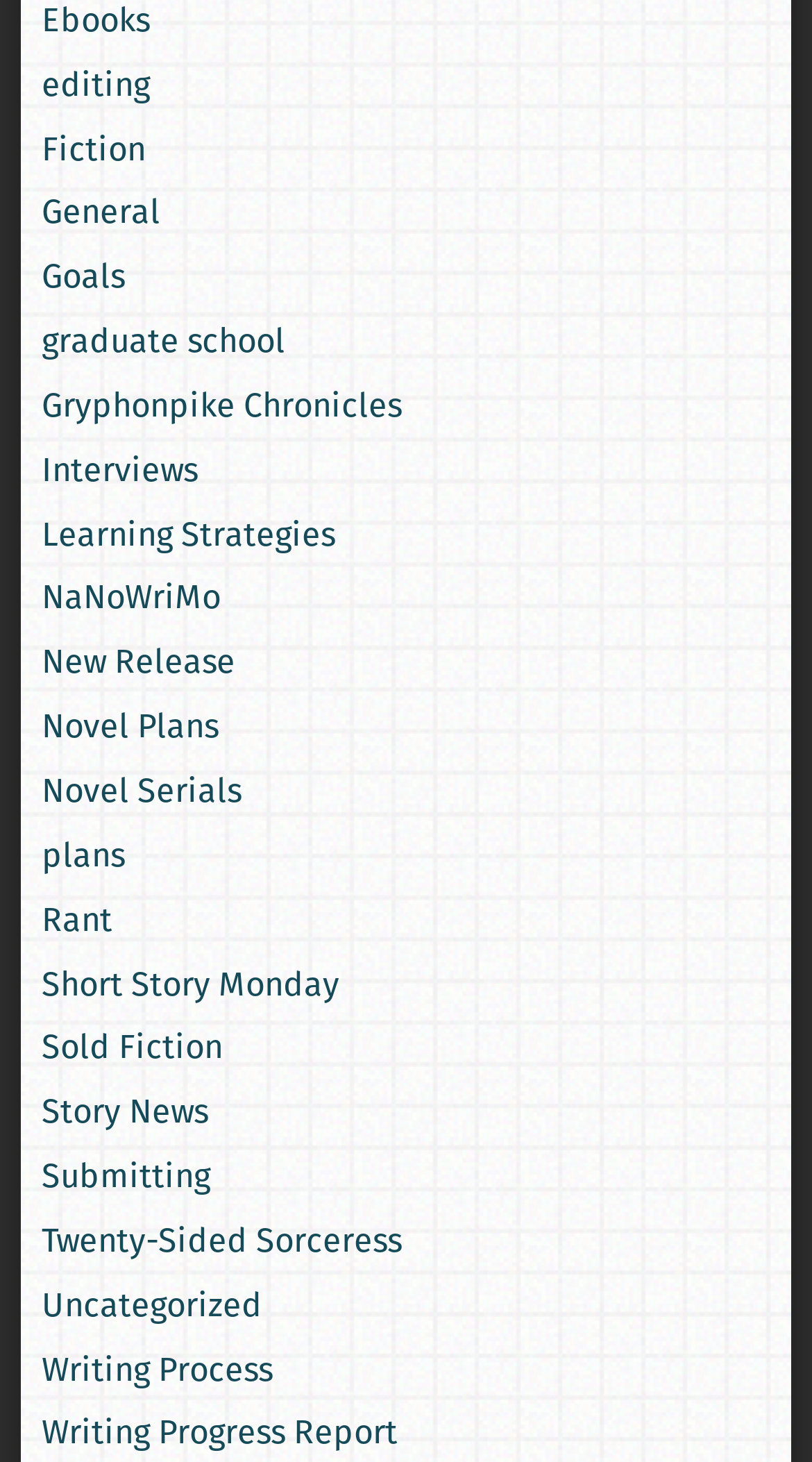How many links are related to writing?
Identify the answer in the screenshot and reply with a single word or phrase.

At least 5